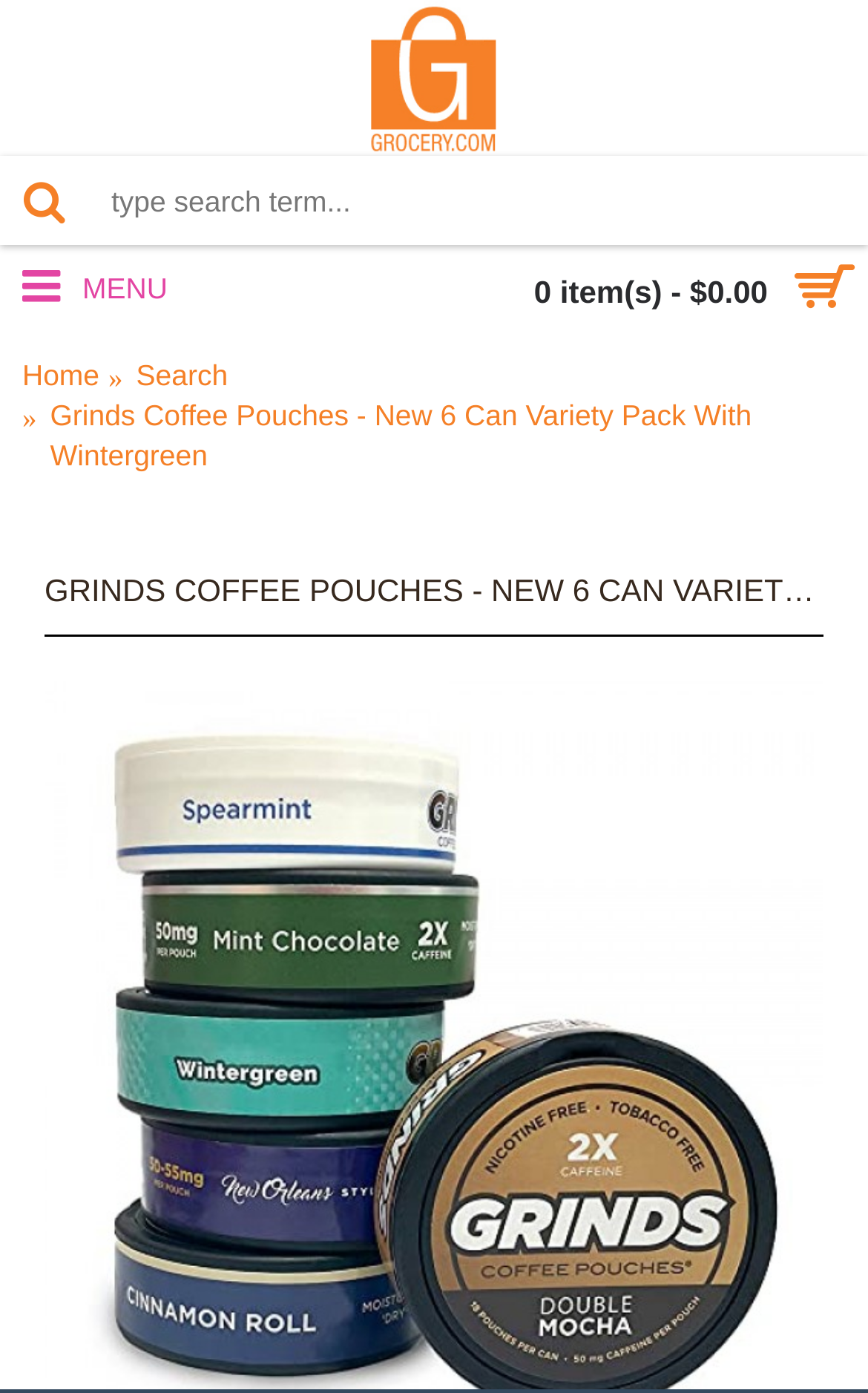What is the navigation menu item next to 'Home'?
Using the image as a reference, answer with just one word or a short phrase.

Search